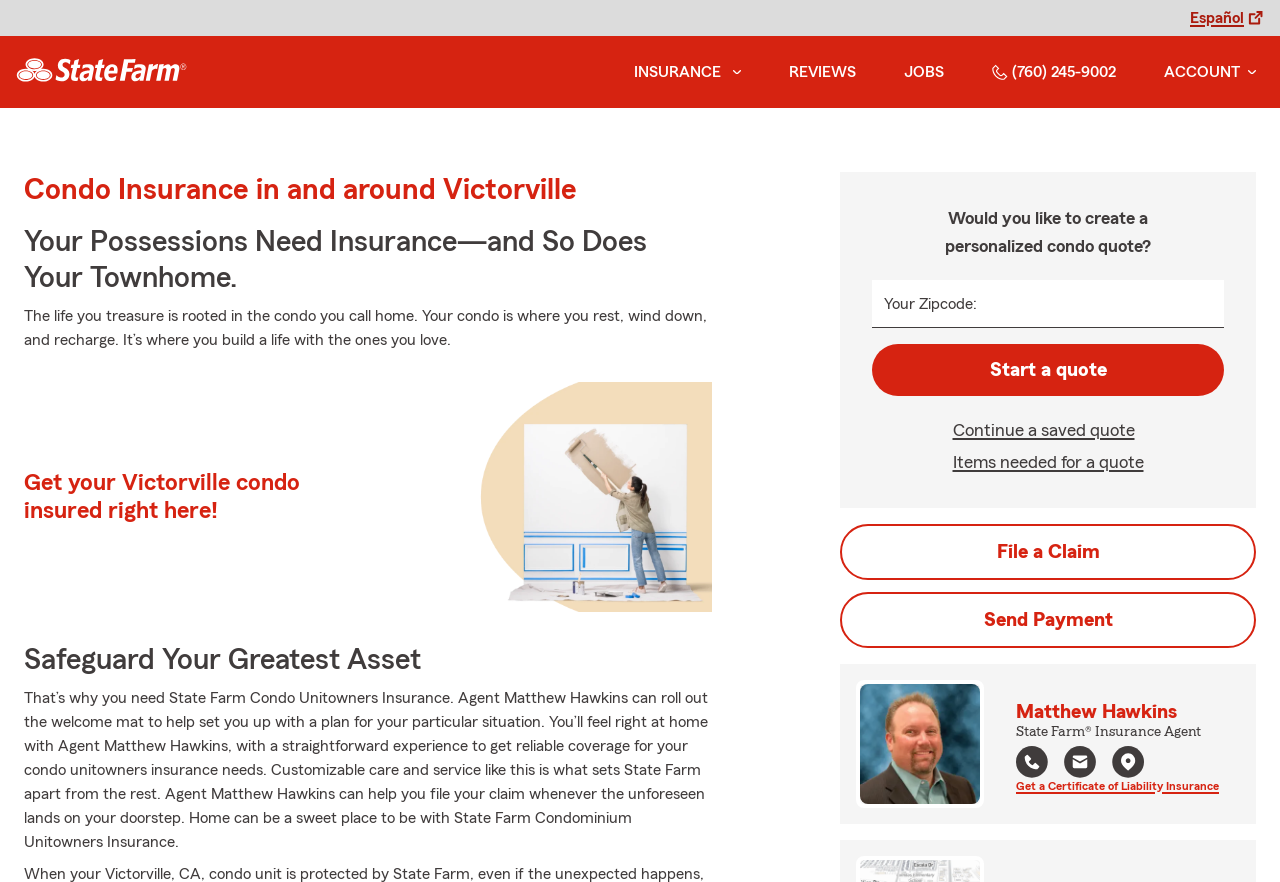Convey a detailed summary of the webpage, mentioning all key elements.

This webpage is about State Farm insurance agent Matthew Hawkins, who provides condo, car, life insurance, and more in Victorville, CA. At the top right corner, there is a link to switch to the Spanish version of the webpage. The State Farm logo is located at the top left corner. 

Below the logo, there is a main navigation menu with links to insurance, reviews, jobs, and a phone number. The insurance link has a submenu with more options. 

The main content of the webpage is divided into sections. The first section has a heading that reads "Condo Insurance in and around Victorville" and a subheading that emphasizes the importance of insuring one's possessions and townhome. 

The next section has a heading that encourages visitors to get their condo insured and a paragraph of text that explains the benefits of State Farm Condo Unitowners Insurance. 

Below this section, there is a heading that asks if the visitor would like to create a personalized condo quote. This section includes a zipcode input field, a "Start a quote" button, and links to continue a saved quote, items needed for a quote, and file a claim. 

On the right side of the webpage, there is a profile photo of Matthew Hawkins, along with his name, title, and contact information, including a phone number, email, and a link to his office location on Google Maps. There is also a link to get a Certificate of Liability Insurance.